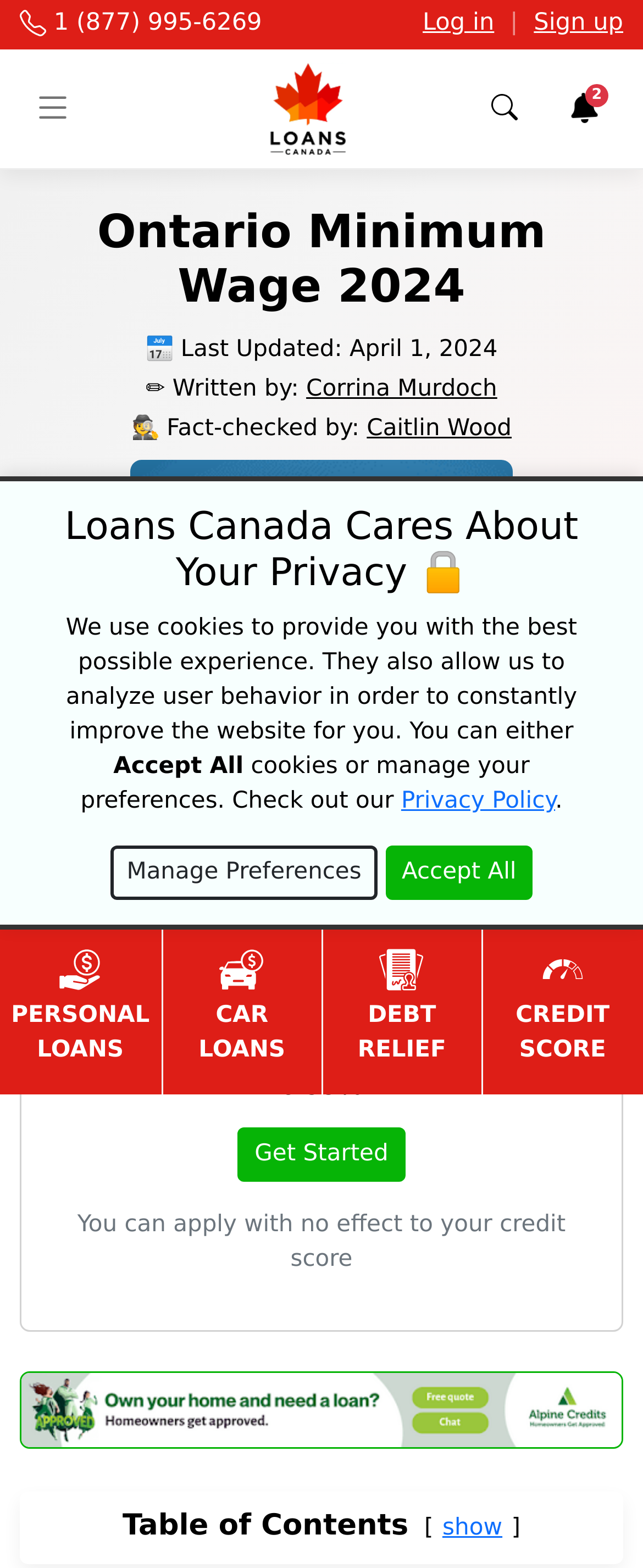Please answer the following question using a single word or phrase: What is the phone number to contact Loans Canada?

1 (877) 995-6269